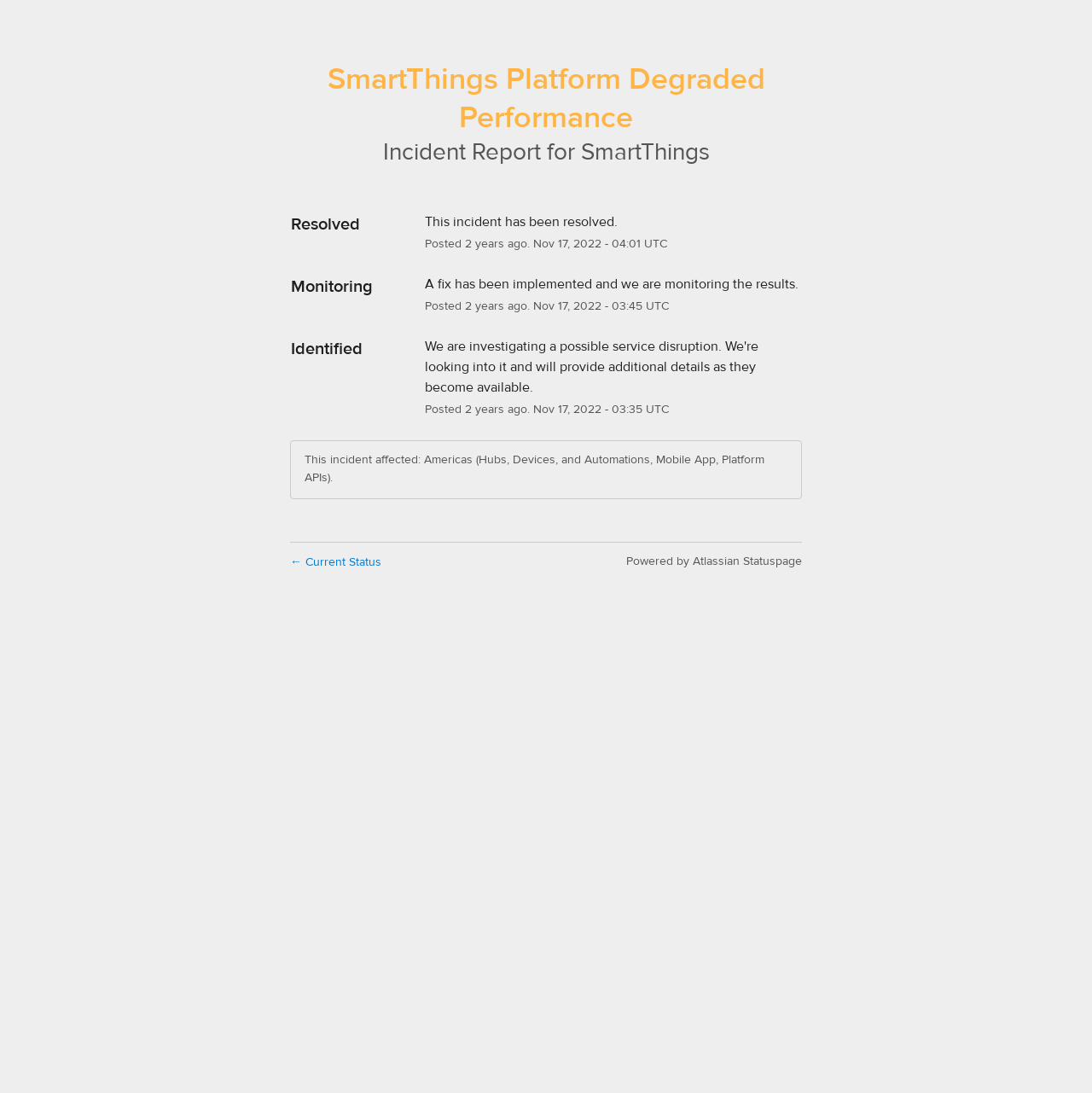When was the incident identified?
Give a single word or phrase answer based on the content of the image.

Nov 17, 2022 03:35 UTC